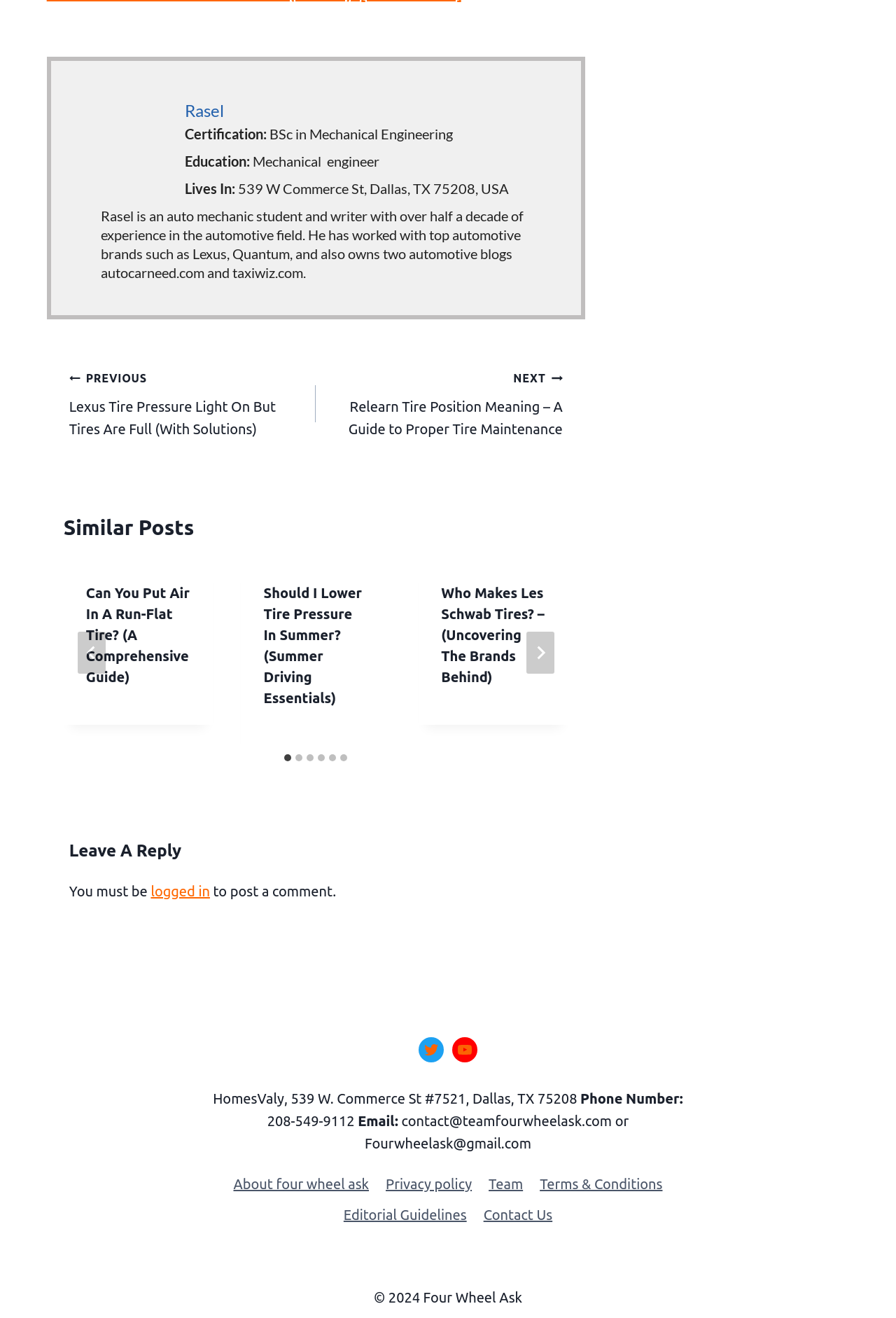Locate the bounding box coordinates of the area you need to click to fulfill this instruction: 'Send an email to pes@peshbkj.com'. The coordinates must be in the form of four float numbers ranging from 0 to 1: [left, top, right, bottom].

None